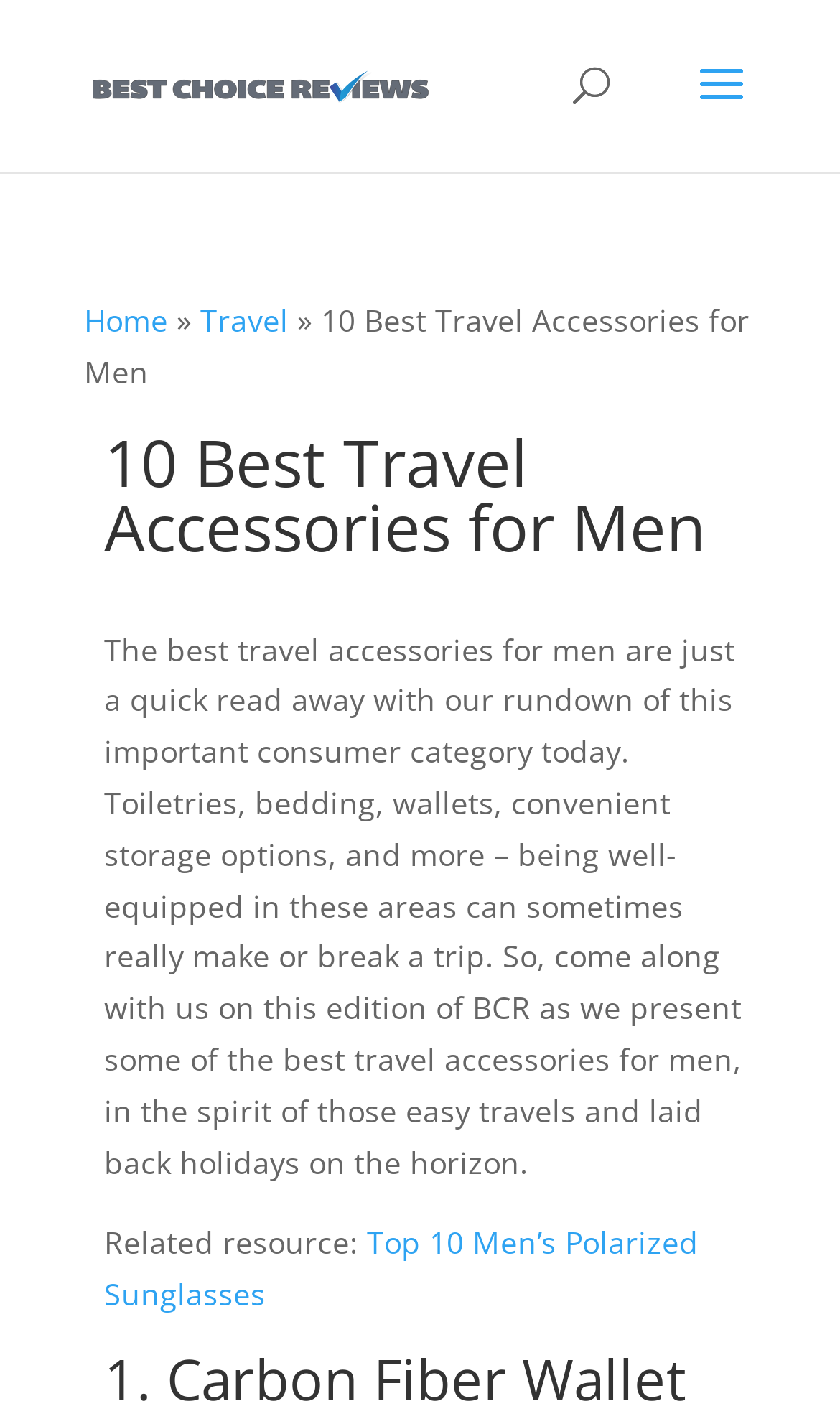Please provide the bounding box coordinates in the format (top-left x, top-left y, bottom-right x, bottom-right y). Remember, all values are floating point numbers between 0 and 1. What is the bounding box coordinate of the region described as: fr

None